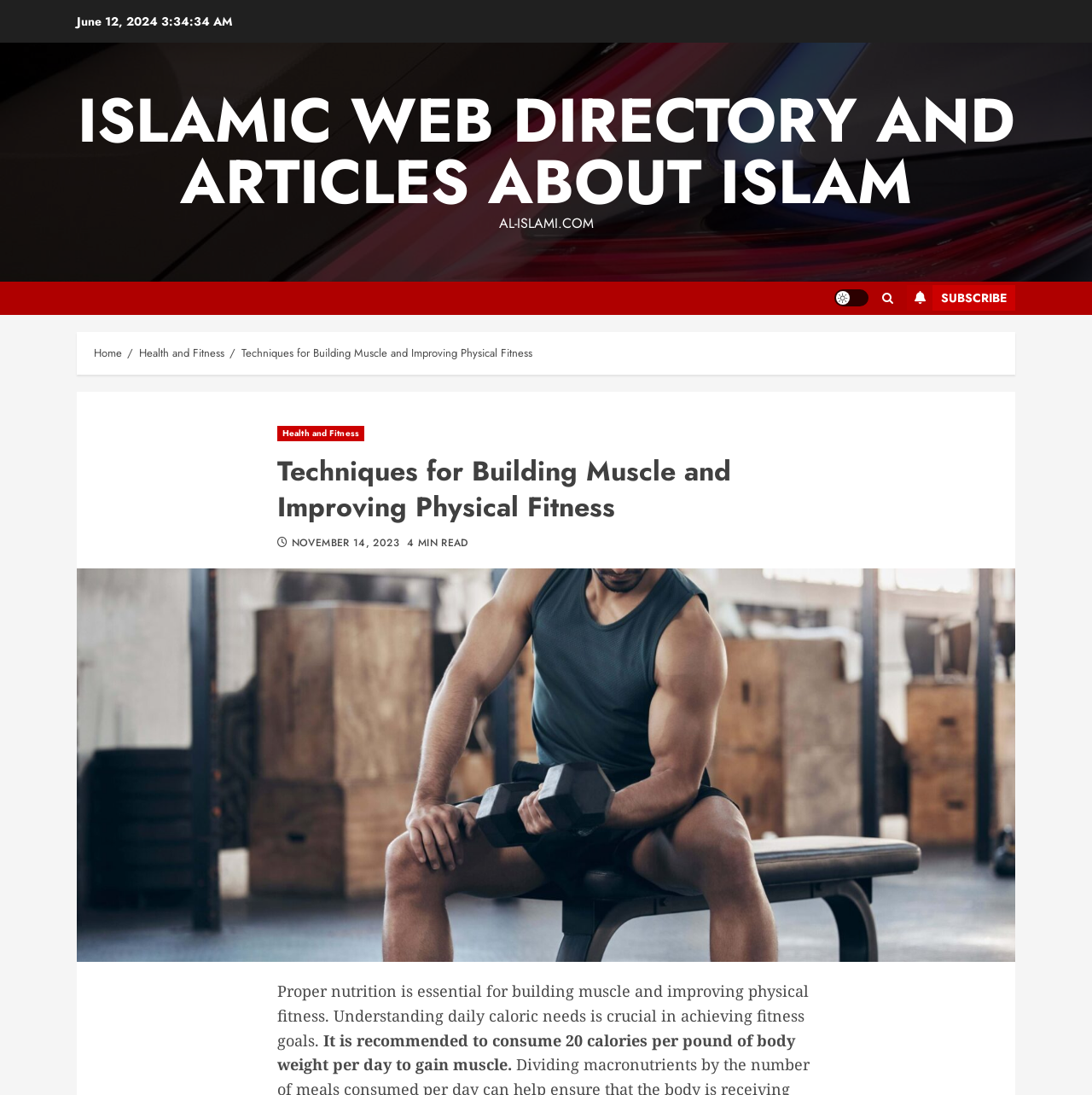What is the recommended daily caloric intake to gain muscle?
Using the image as a reference, answer the question with a short word or phrase.

20 calories per pound